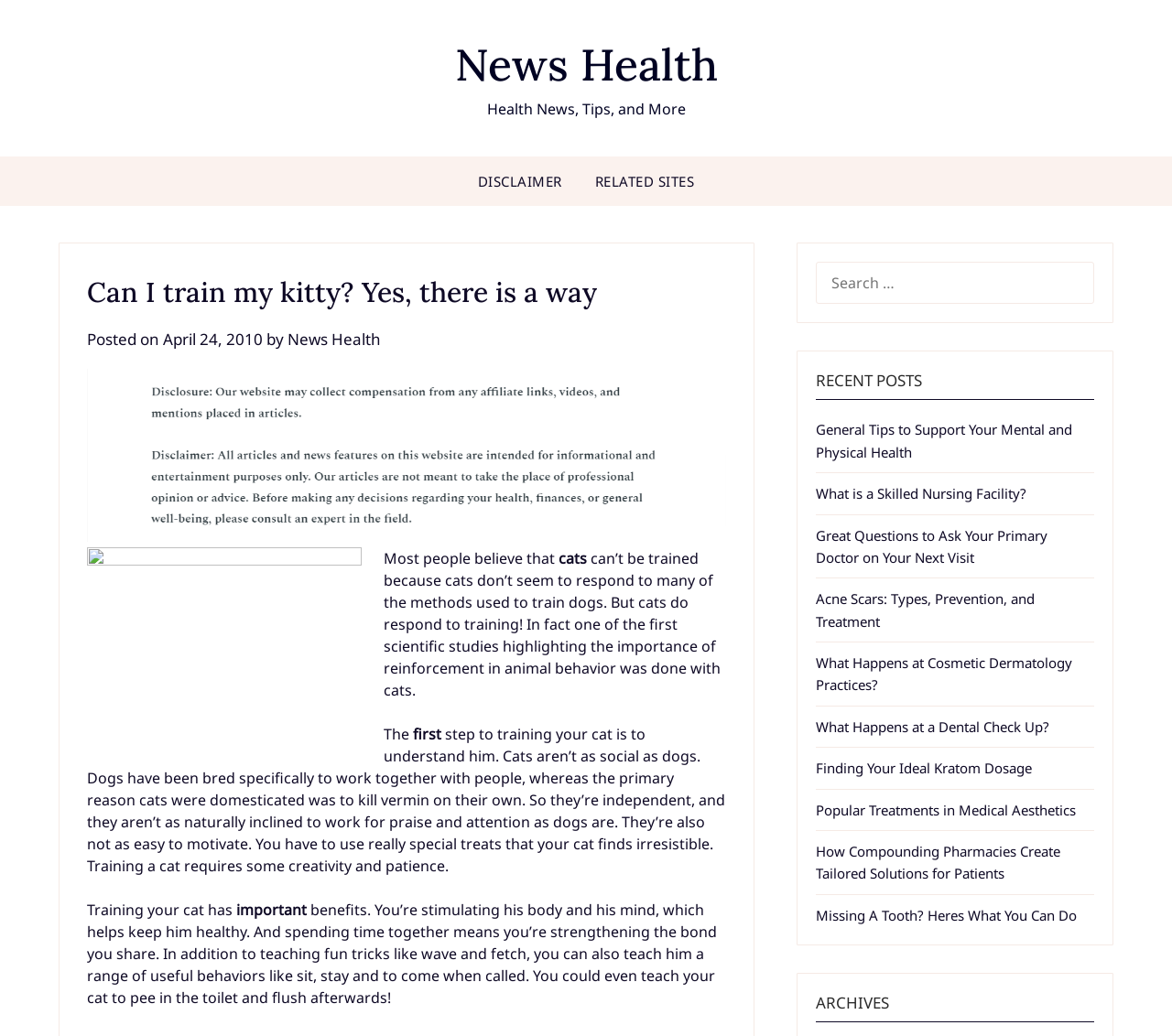What is the title of the webpage?
Please provide a comprehensive answer based on the details in the screenshot.

The title of the webpage is 'Can I train my kitty? Yes, there is a way' which is obtained from the heading element with bounding box coordinates [0.075, 0.262, 0.619, 0.302]